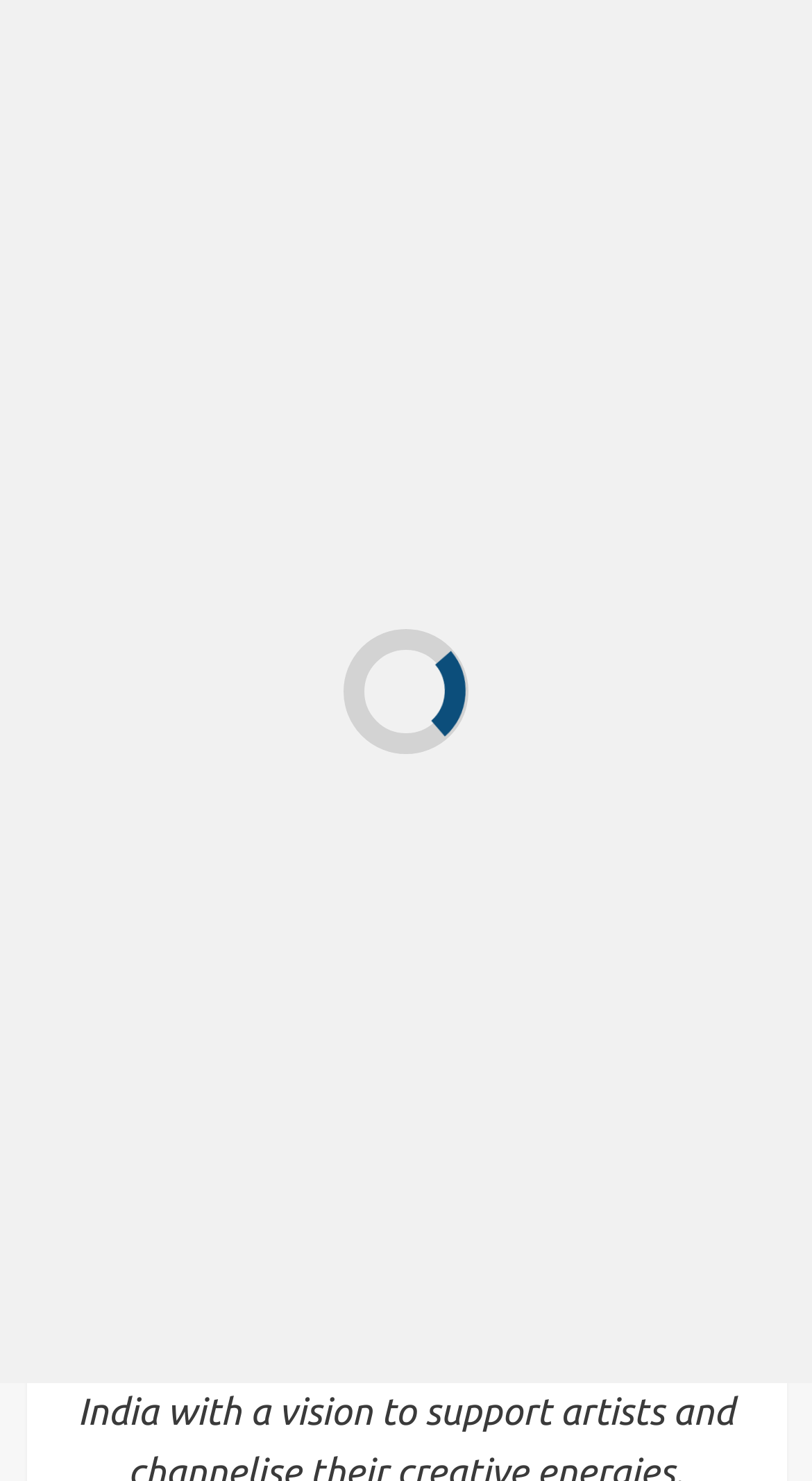Identify the bounding box coordinates of the clickable region to carry out the given instruction: "View National news".

[0.071, 0.499, 0.205, 0.523]